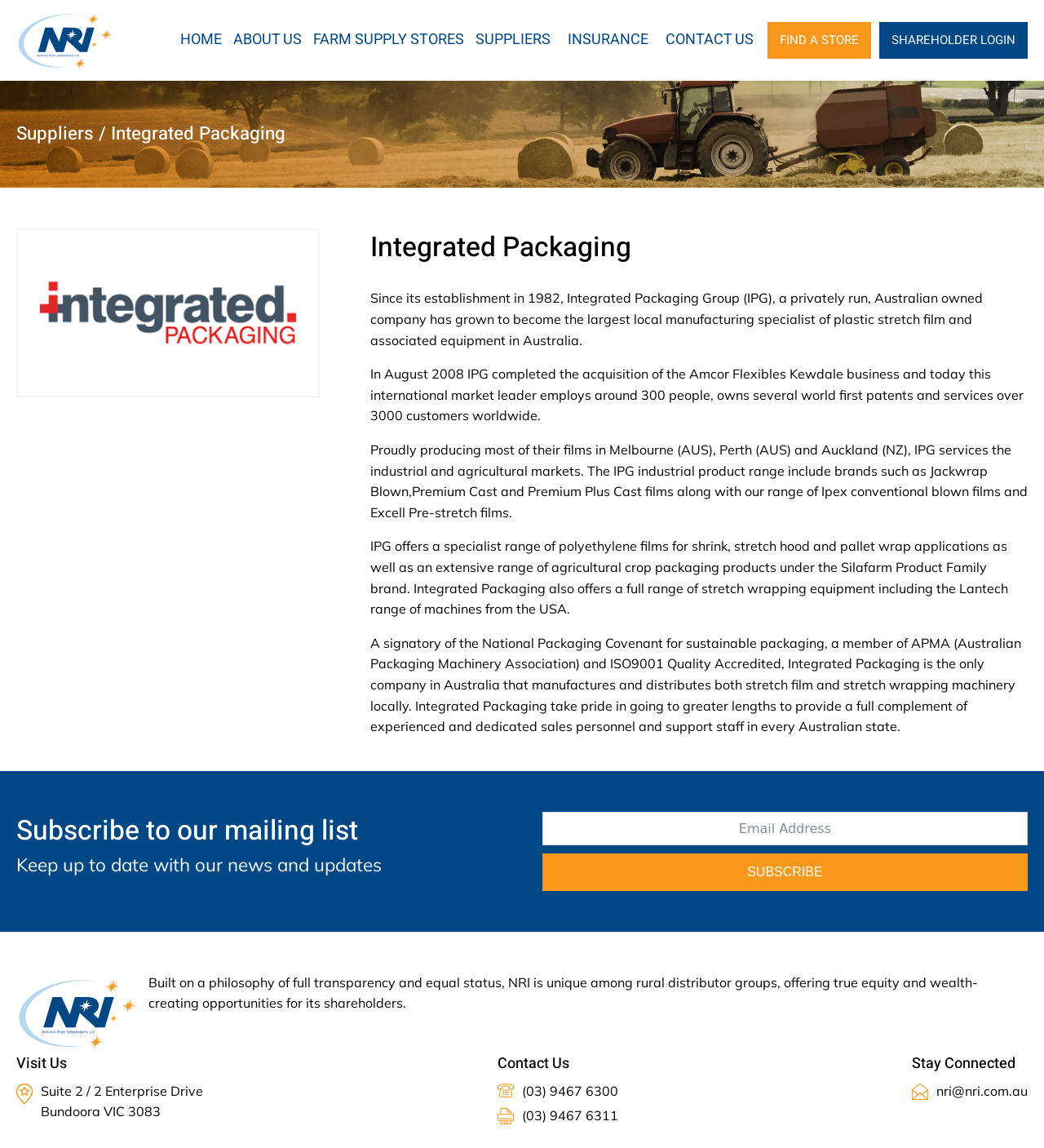Please locate the clickable area by providing the bounding box coordinates to follow this instruction: "Click on HOME".

[0.173, 0.025, 0.212, 0.045]